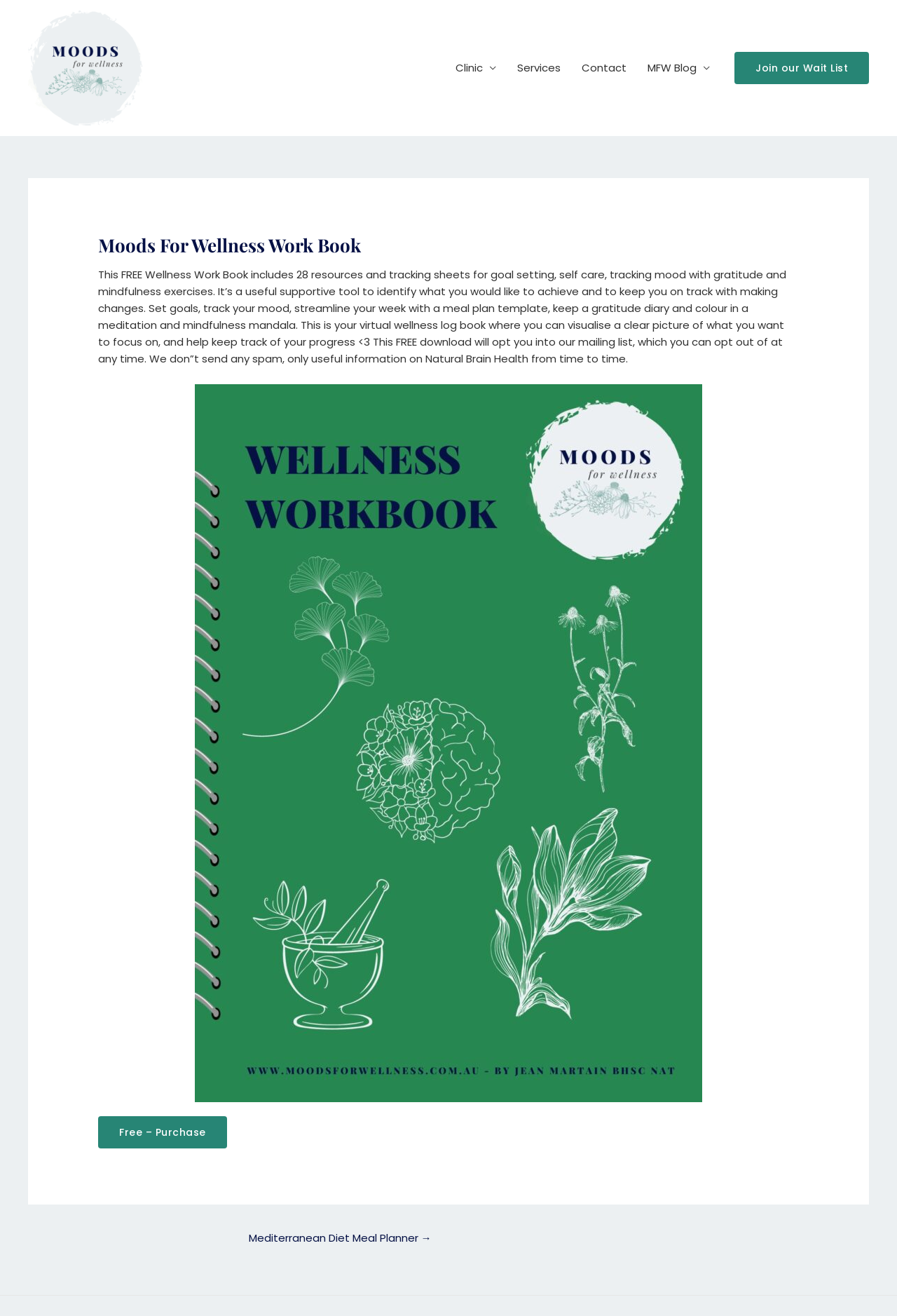Identify the coordinates of the bounding box for the element that must be clicked to accomplish the instruction: "Go to the next post".

[0.259, 0.933, 0.498, 0.951]